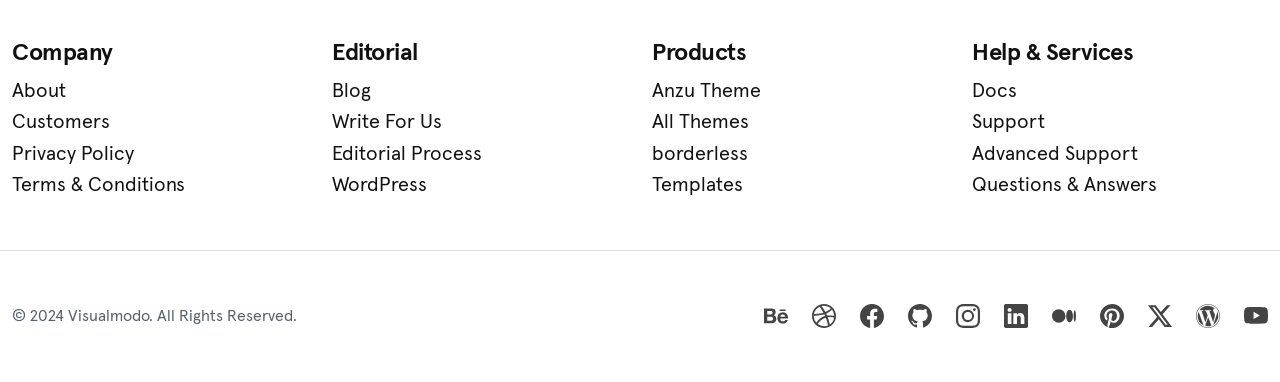Identify the bounding box coordinates for the element you need to click to achieve the following task: "View HEAD OFFICE address". The coordinates must be four float values ranging from 0 to 1, formatted as [left, top, right, bottom].

None